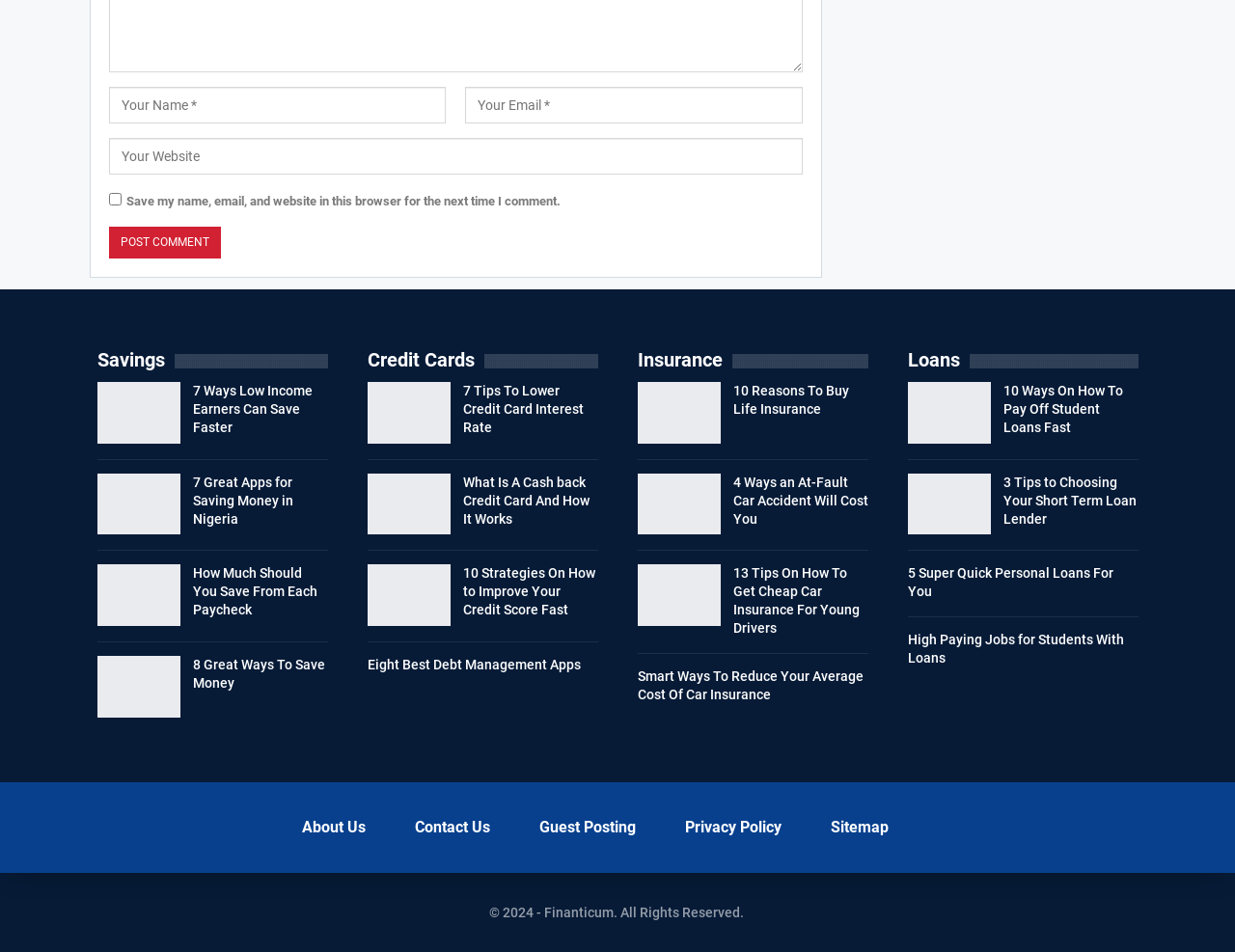What is the button labeled 'Post Comment' used for?
Refer to the image and offer an in-depth and detailed answer to the question.

The button 'Post Comment' is located below the comment form and is likely used to submit a comment to the website. It is accompanied by a StaticText element with the same label, further suggesting its purpose.